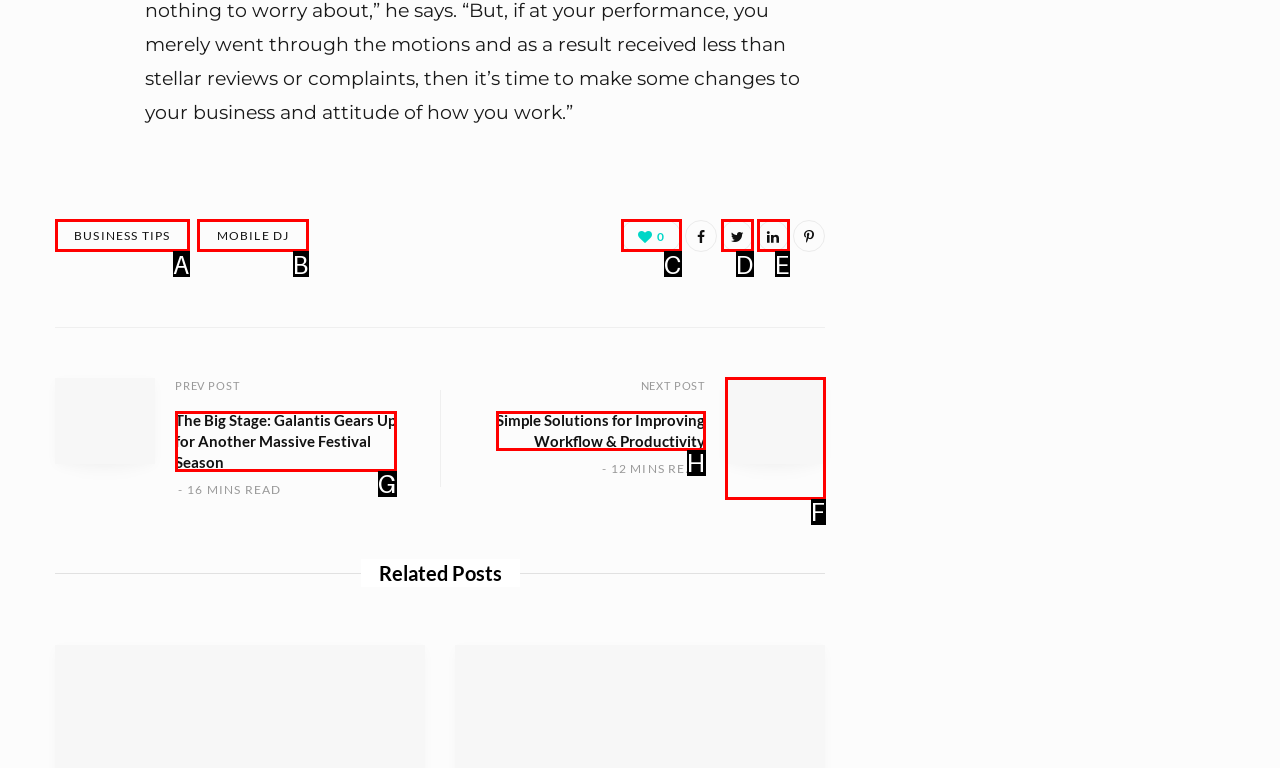Identify the correct lettered option to click in order to perform this task: Click on BUSINESS TIPS. Respond with the letter.

A